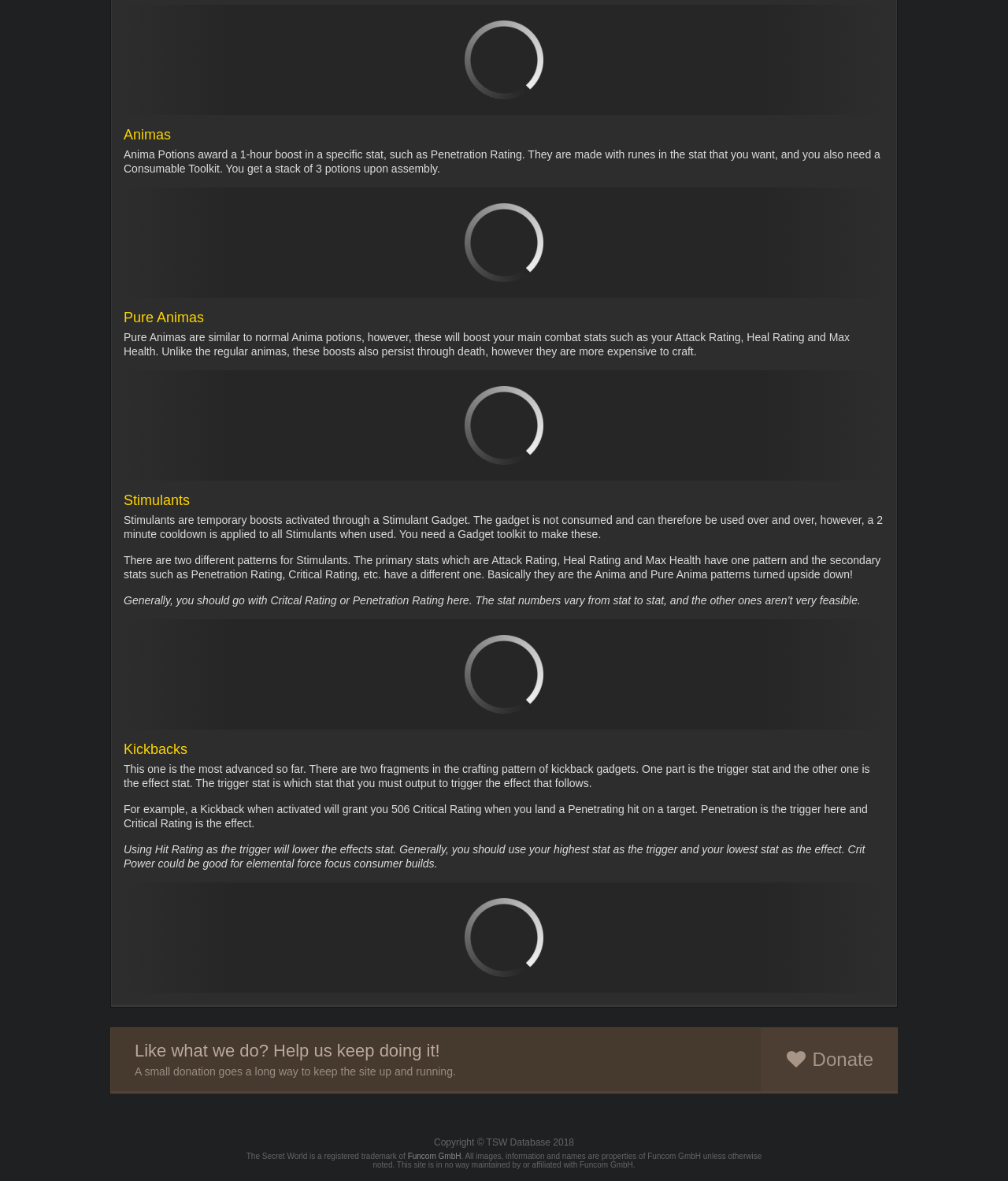What is the purpose of Stimulant Gadget?
Craft a detailed and extensive response to the question.

Stimulants are temporary boosts activated through a Stimulant Gadget. The gadget is not consumed and can therefore be used over and over, however, a 2 minute cooldown is applied to all Stimulants when used.